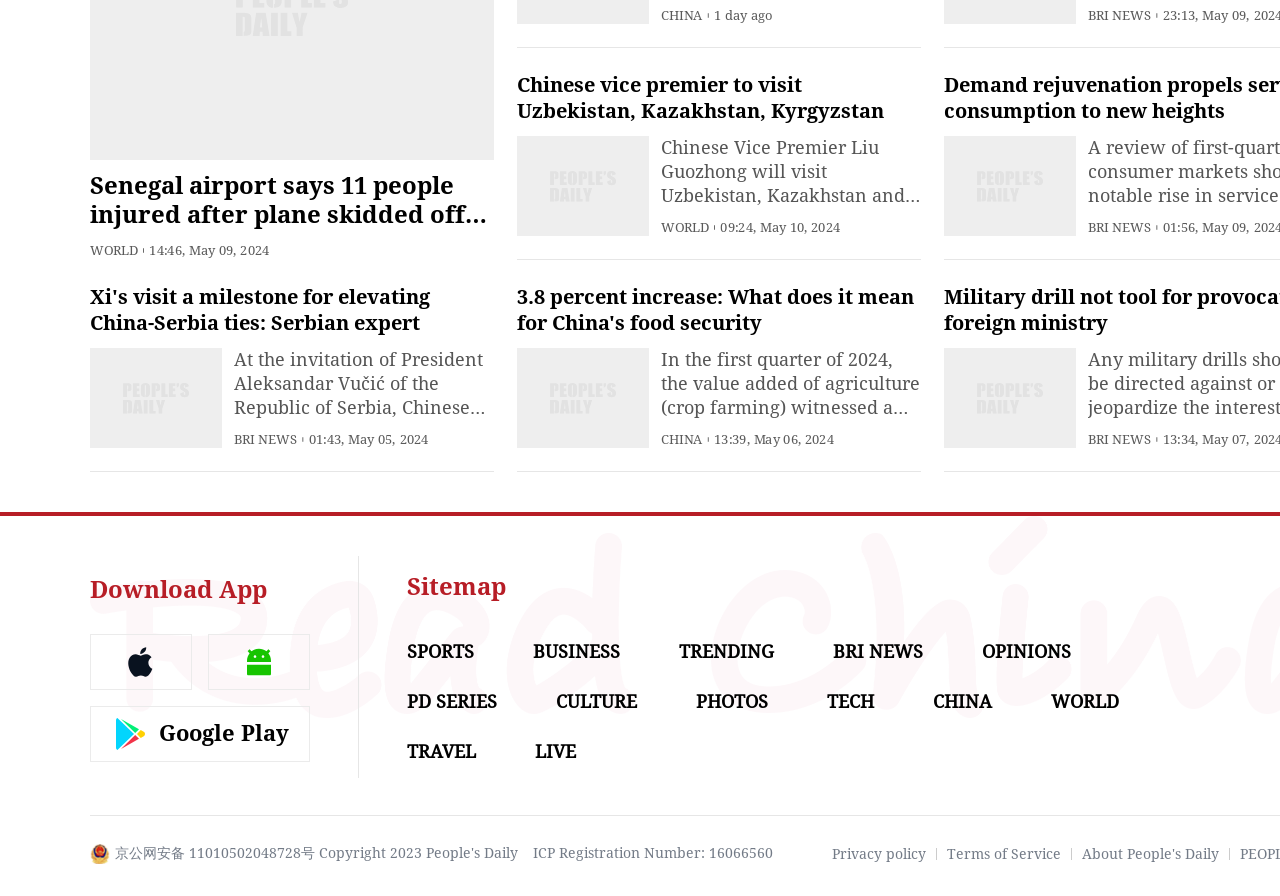Given the following UI element description: "Google Play", find the bounding box coordinates in the webpage screenshot.

[0.07, 0.788, 0.242, 0.85]